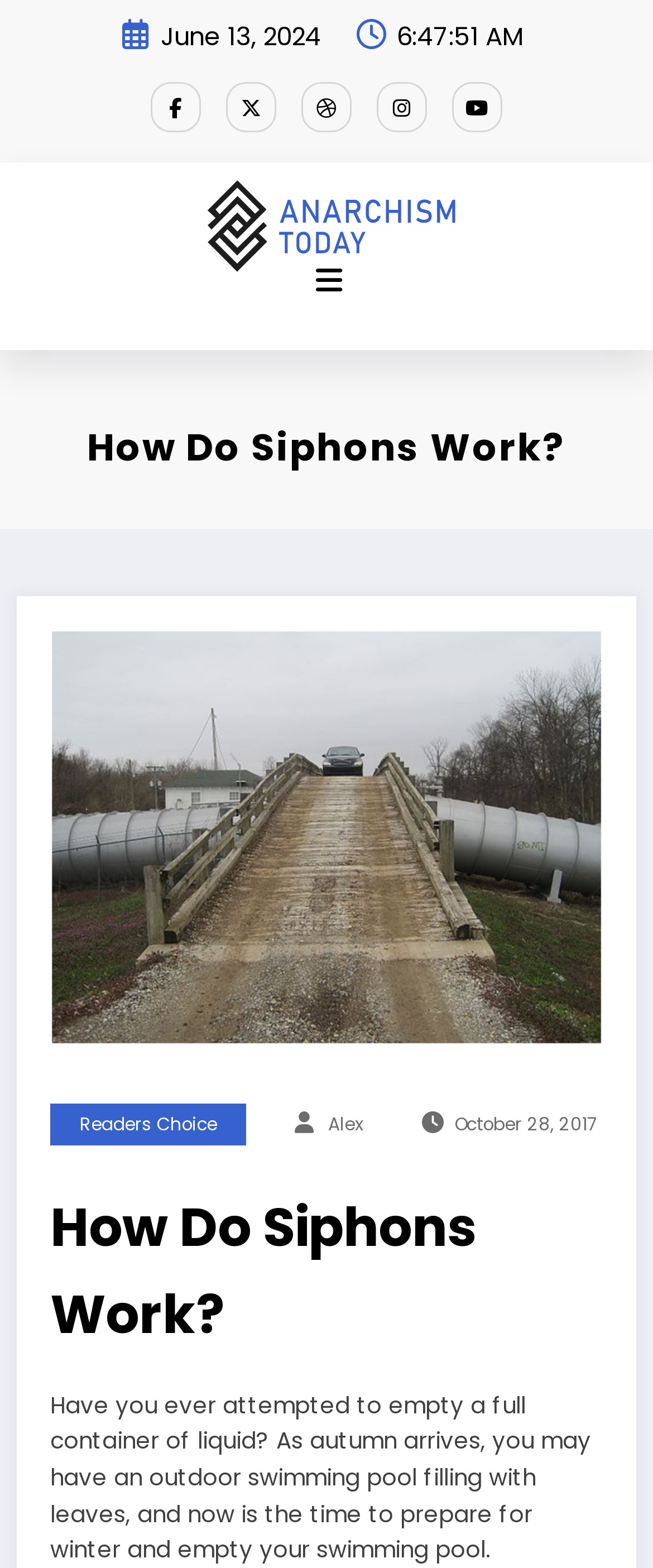Extract the bounding box coordinates for the HTML element that matches this description: "Alex". The coordinates should be four float numbers between 0 and 1, i.e., [left, top, right, bottom].

[0.503, 0.709, 0.556, 0.725]